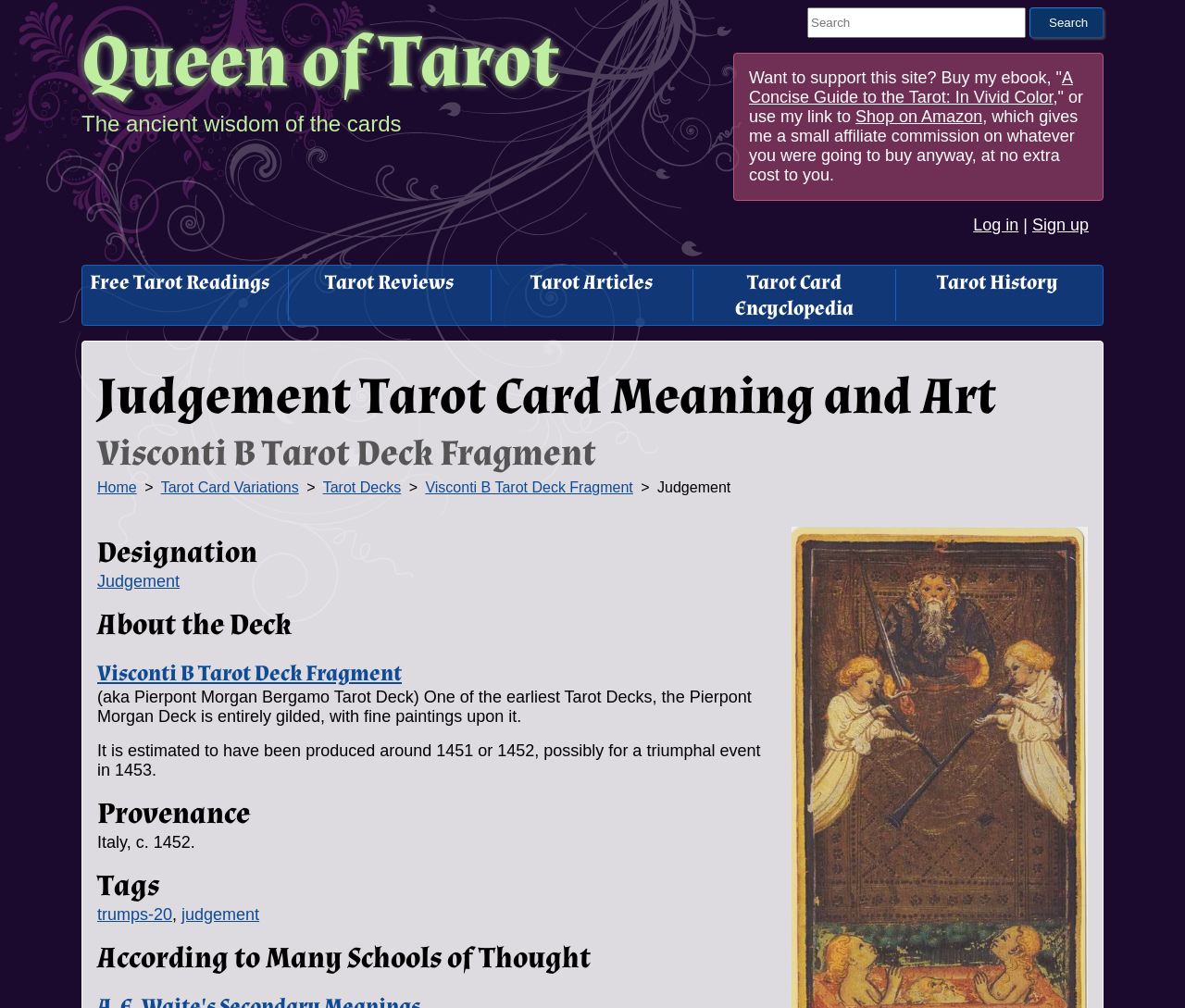Determine the heading of the webpage and extract its text content.

Queen of Tarot